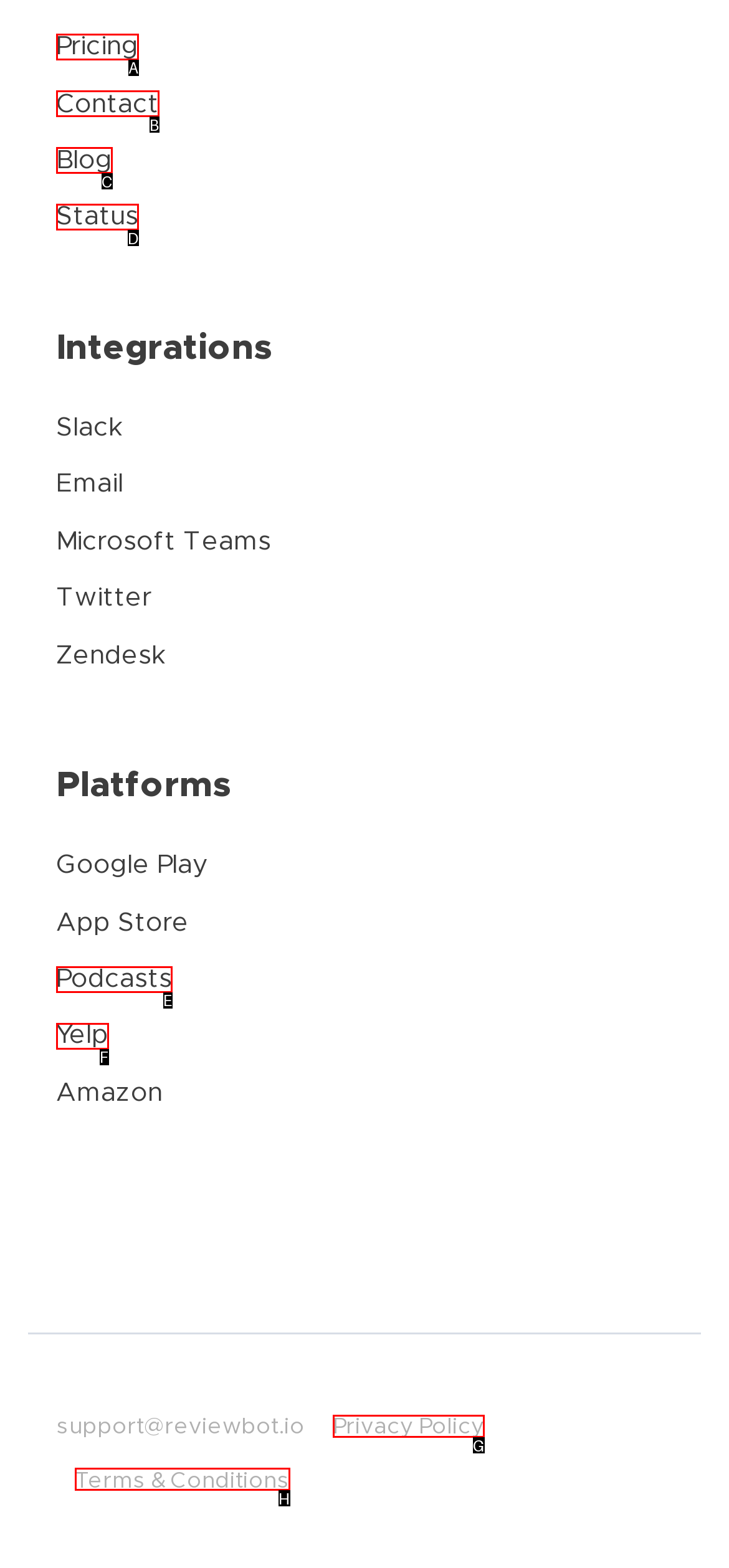Select the HTML element that corresponds to the description: Terms & Conditions. Reply with the letter of the correct option.

H